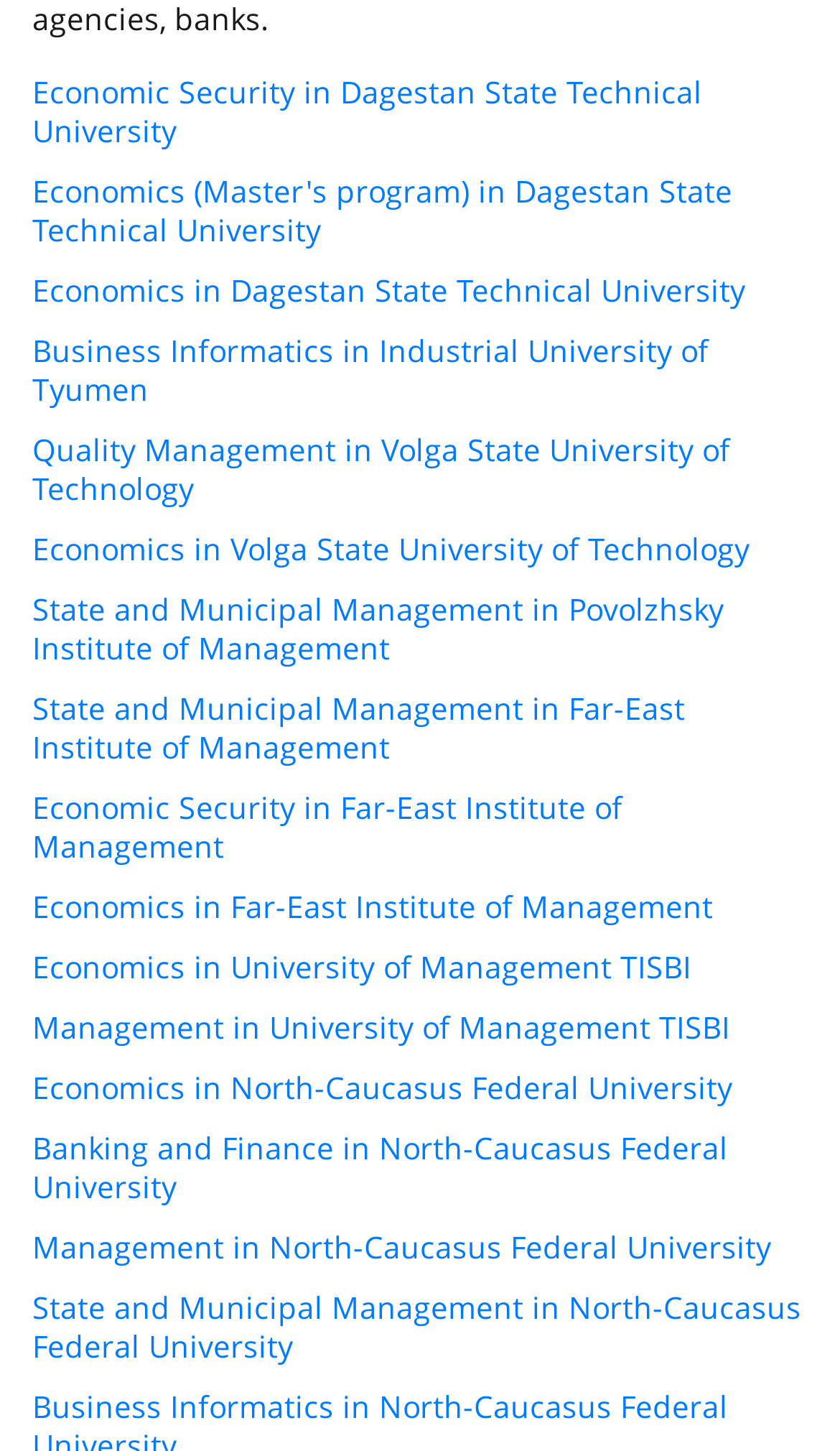Respond concisely with one word or phrase to the following query:
How many programs are offered by North-Caucasus Federal University?

4